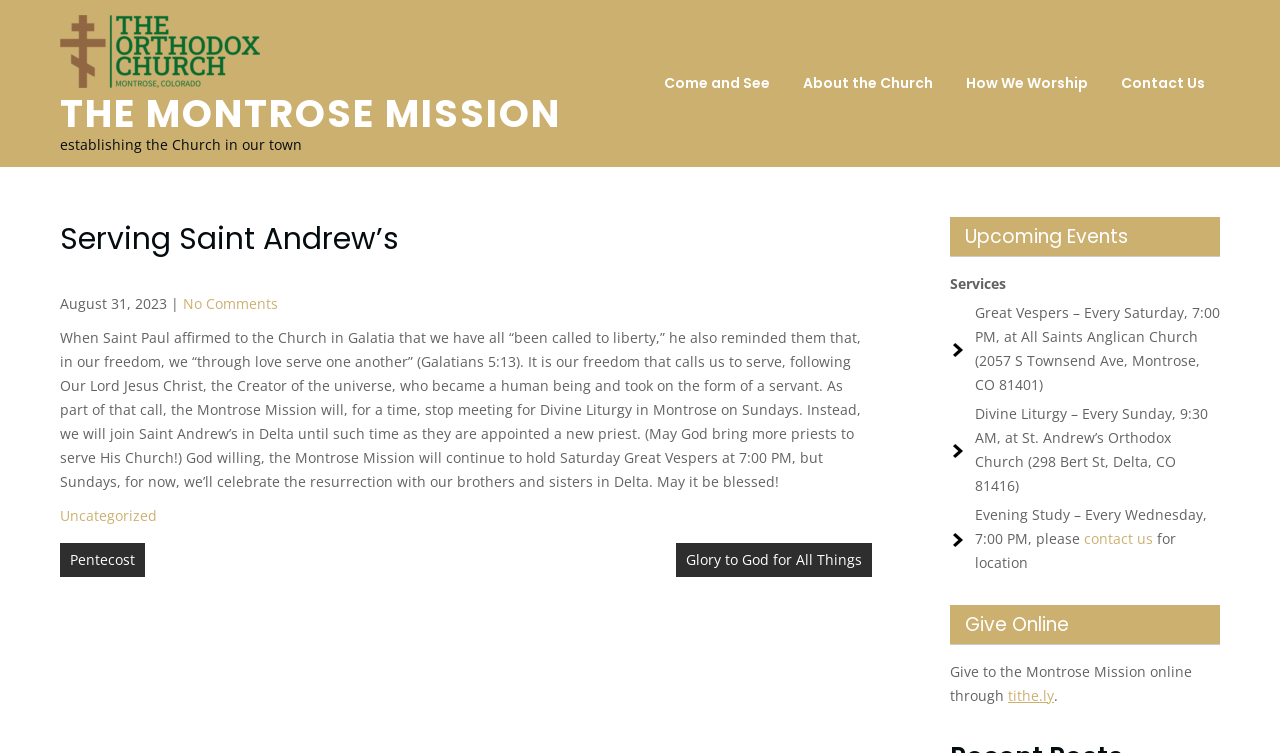Kindly respond to the following question with a single word or a brief phrase: 
What is the time of the Great Vespers service?

7:00 PM